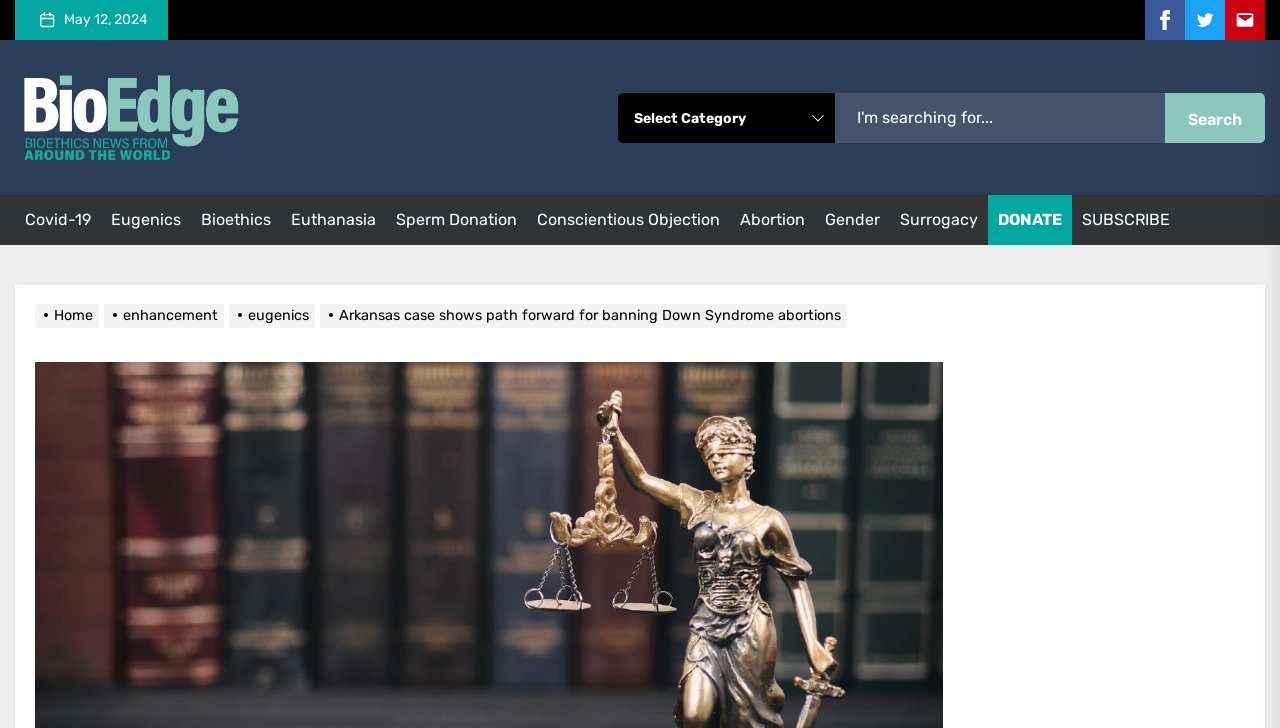What are the main topics covered by the website?
Offer a detailed and full explanation in response to the question.

The main topics covered by the website can be found in the navigation menu at the top of the webpage, which includes links to topics such as Covid-19, Eugenics, Bioethics, Abortion, and more.